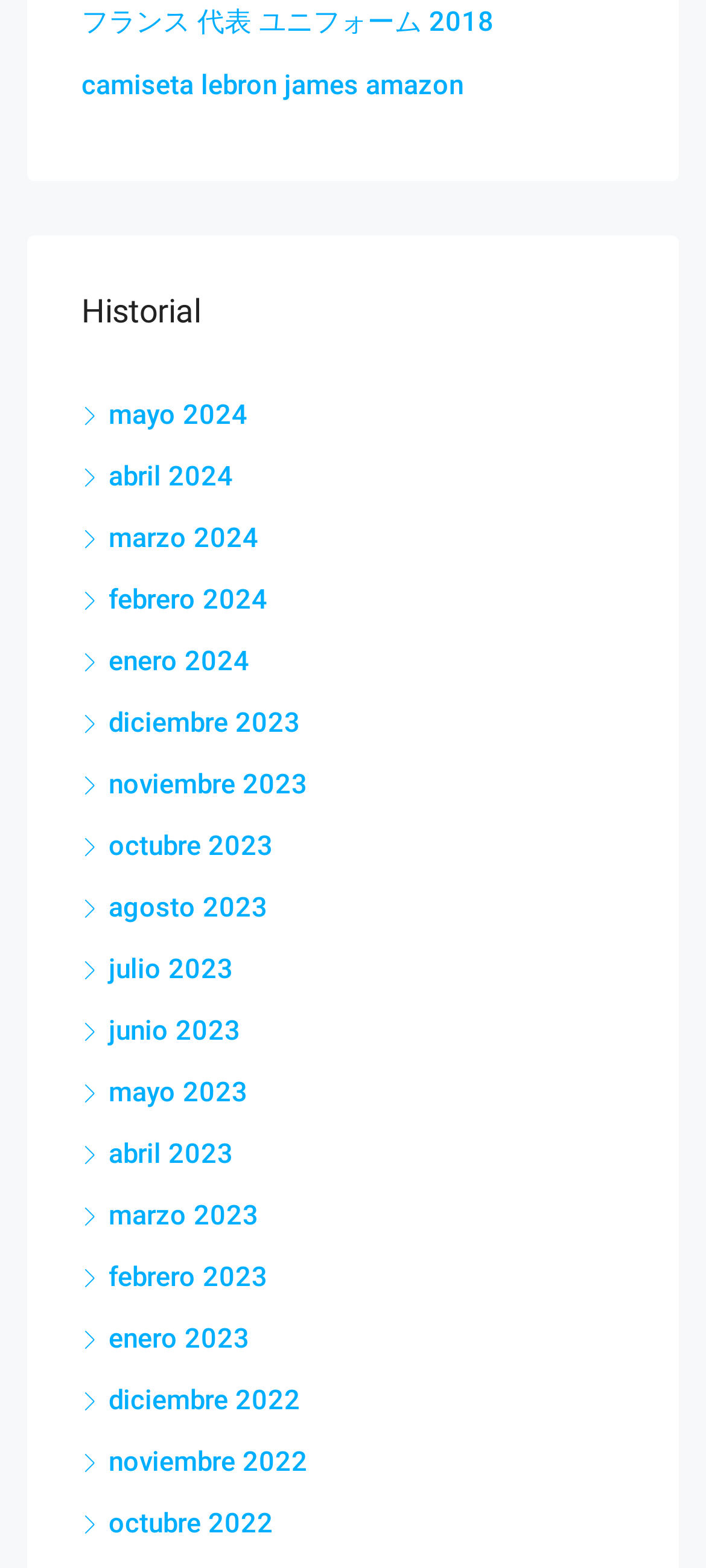What is the earliest month available?
Could you answer the question with a detailed and thorough explanation?

By examining the links on the webpage, I found a series of links with month names and years. The earliest month available is diciembre 2022, which is the last link in the series.